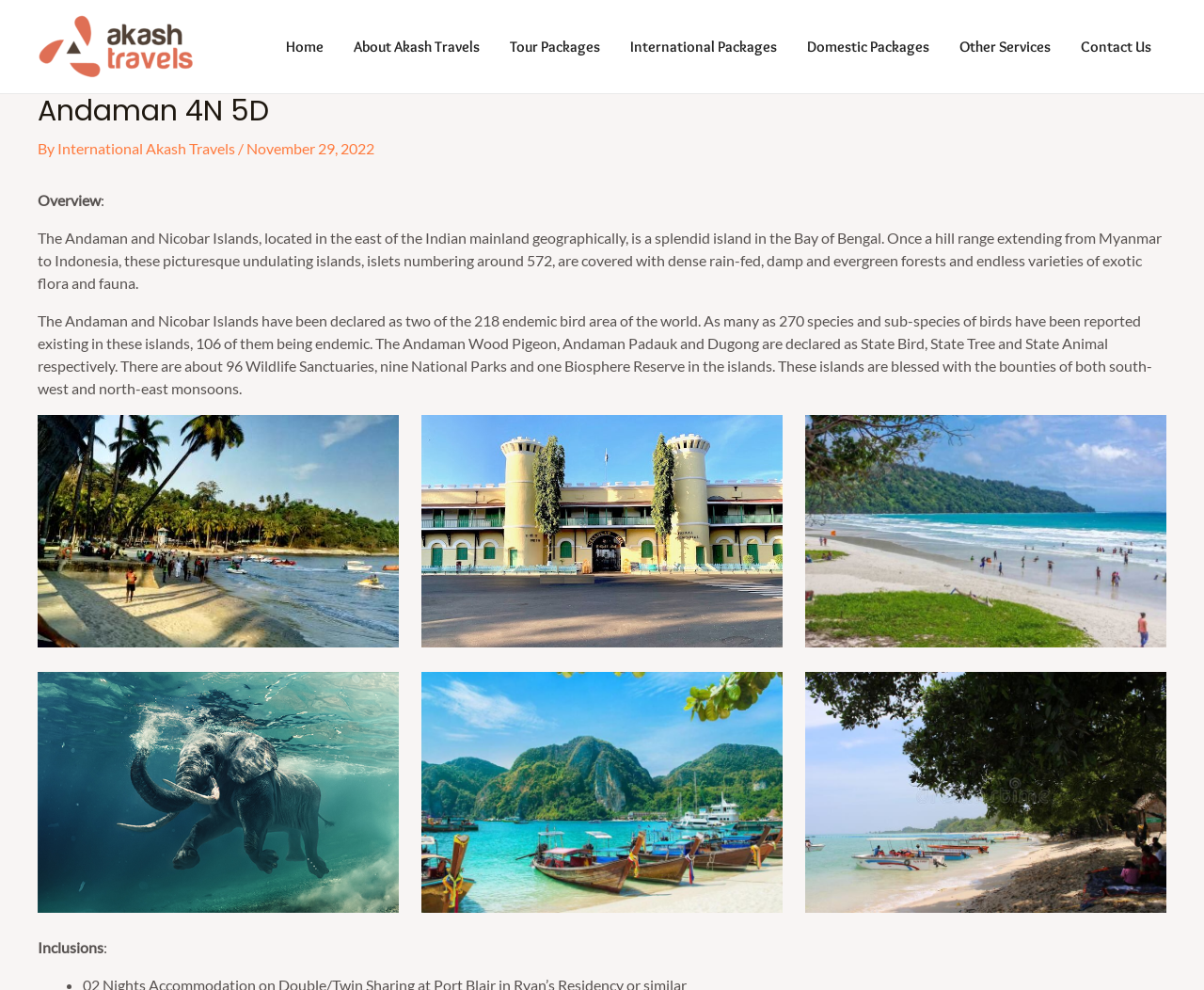Determine the bounding box coordinates of the UI element described by: "alt="Akash Travels & Holidays"".

[0.031, 0.036, 0.162, 0.054]